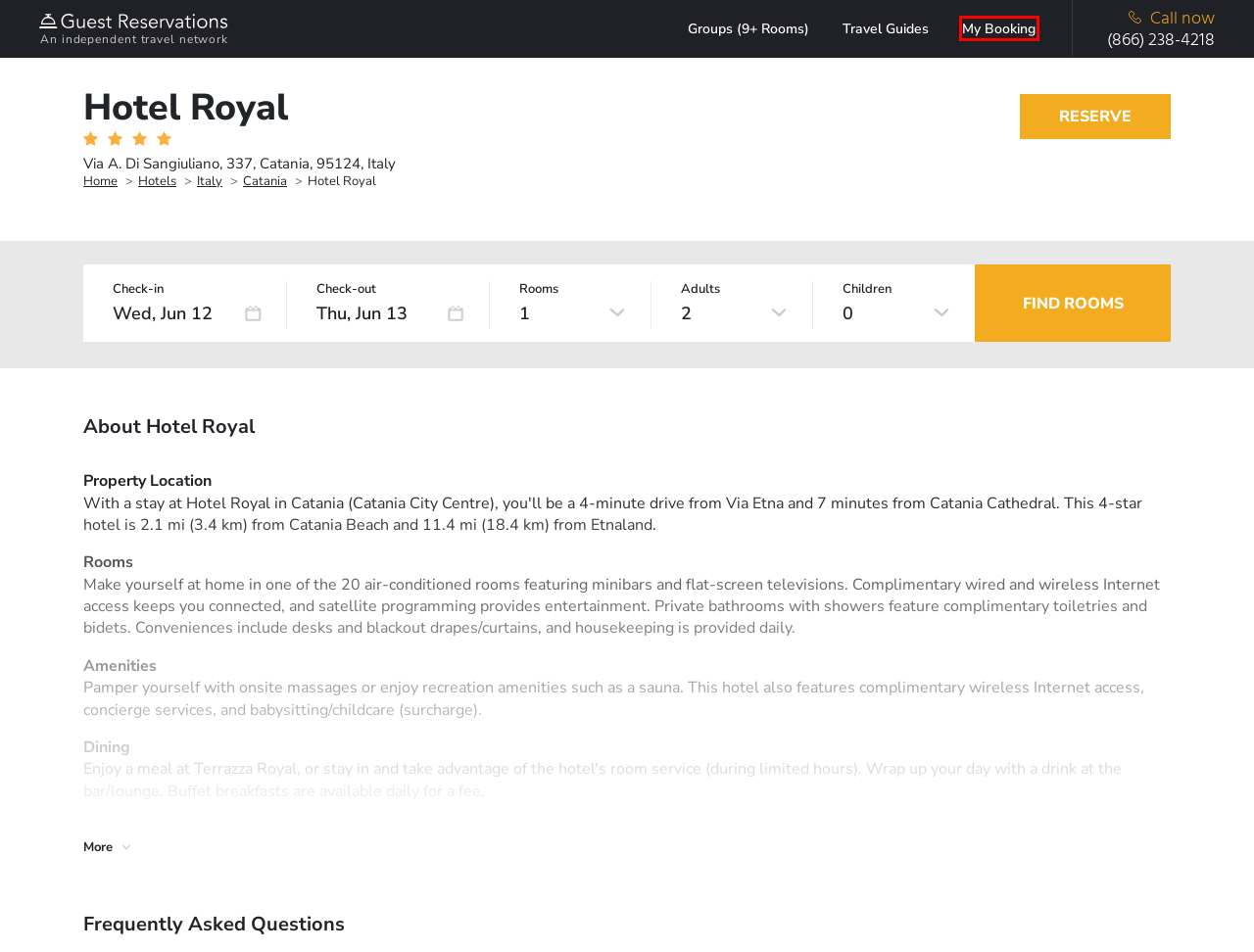You are looking at a webpage screenshot with a red bounding box around an element. Pick the description that best matches the new webpage after interacting with the element in the red bounding box. The possible descriptions are:
A. GuestReservations.com News & Travel Guides
B. Countries - Guest Reservations
C. Hotels in Catania - Guest Reservations
D. My Booking - Guest Reservations
E. Cities in Italy - Guest Reservations
F. Privacy Policy - Guest Reservations
G. Guest Reservations
H. Catania Group Hotels - Discount Group Travel Hotel Rates + Reservations for GuestReservations

D